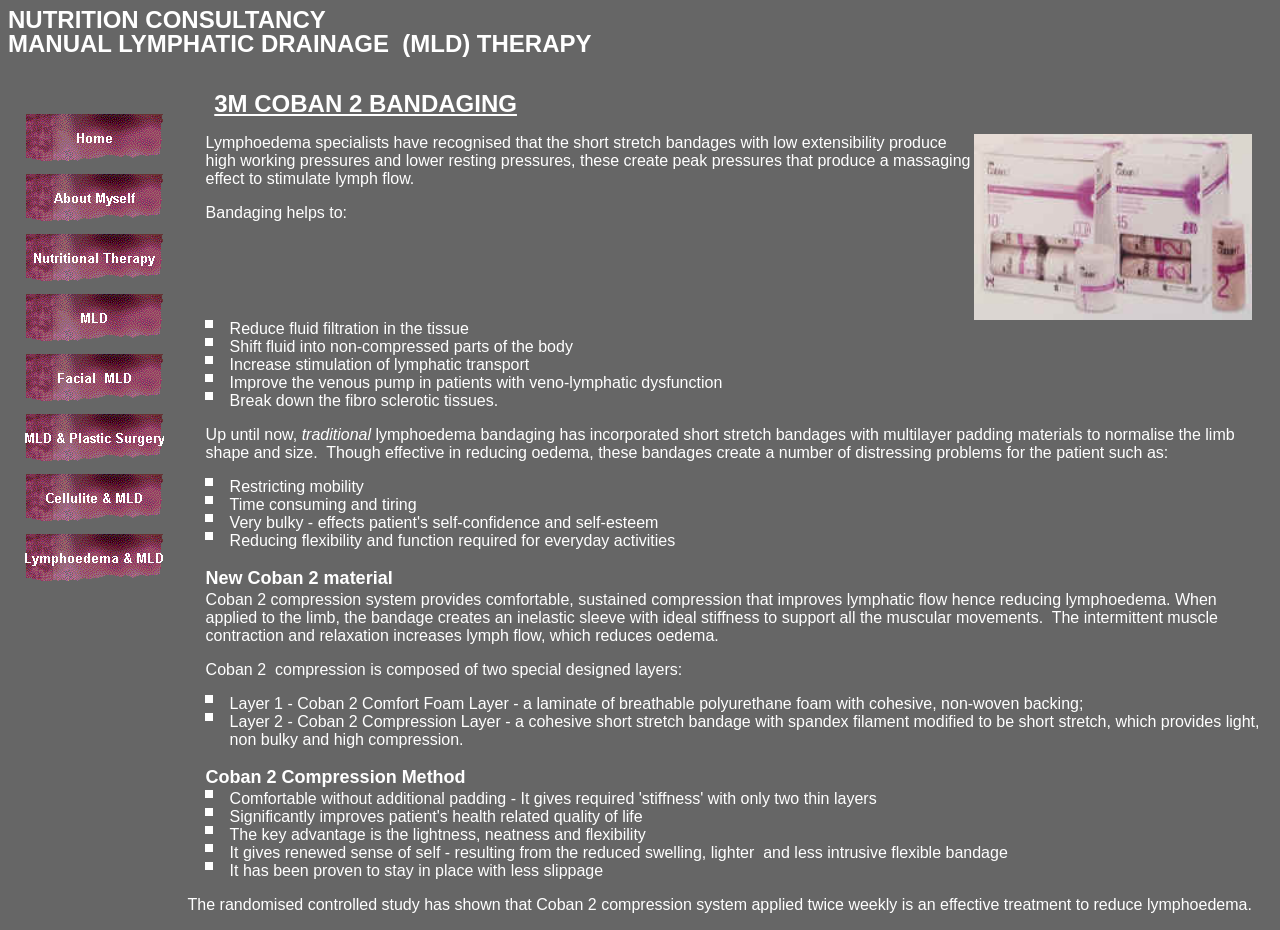Identify the bounding box coordinates for the UI element described by the following text: "alt="Home"". Provide the coordinates as four float numbers between 0 and 1, in the format [left, top, right, bottom].

[0.018, 0.166, 0.128, 0.184]